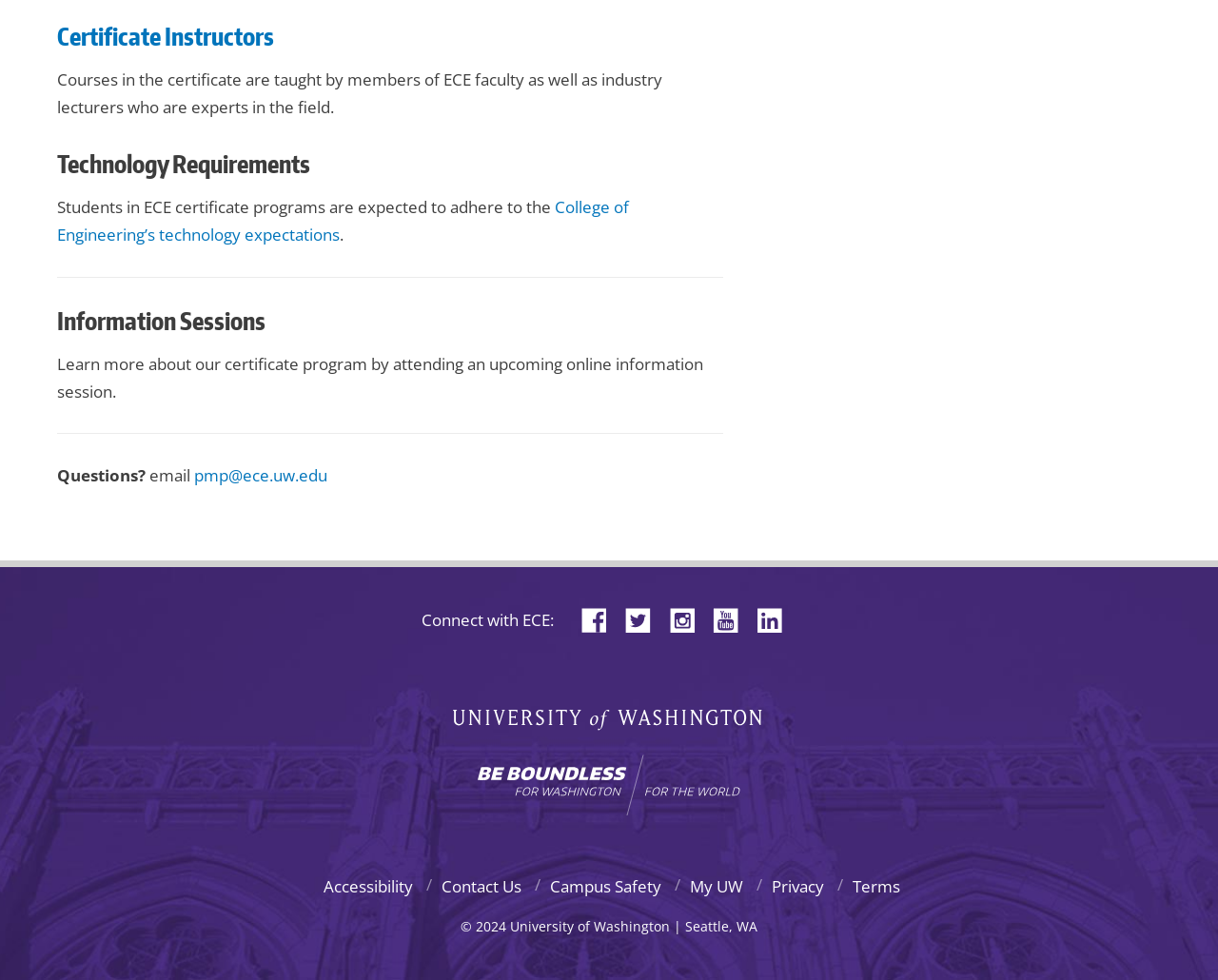What is the email address for questions?
Please provide a single word or phrase as your answer based on the screenshot.

pmp@ece.uw.edu